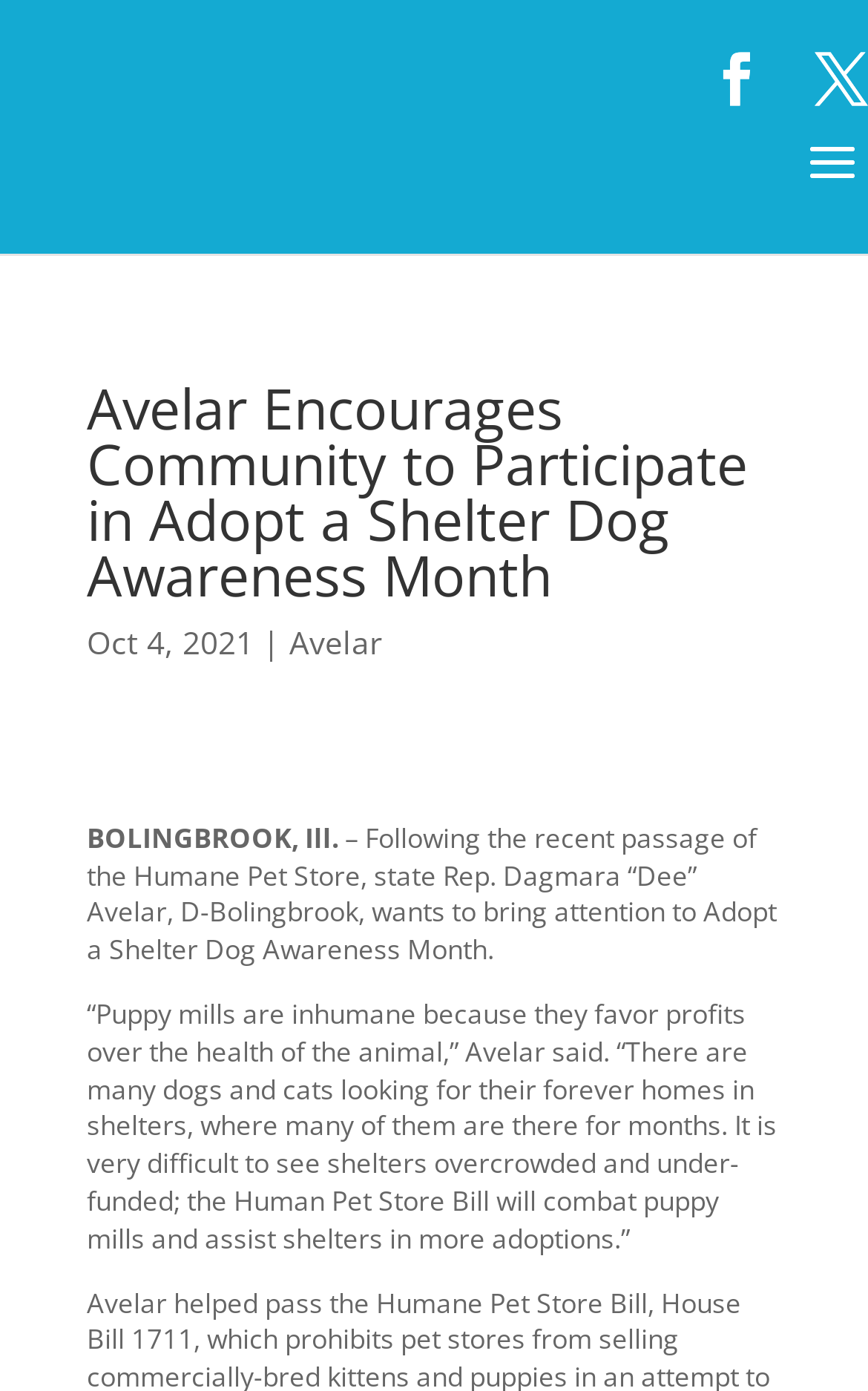Create a detailed narrative of the webpage’s visual and textual elements.

The webpage appears to be a news article or press release about Adopt a Shelter Dog Awareness Month. At the top, there are two social media links, one on the left and one on the right, represented by icons. Below these links, the main title "Avelar Encourages Community to Participate in Adopt a Shelter Dog Awareness Month" is prominently displayed. 

To the right of the title, the date "Oct 4, 2021" is shown, followed by a vertical line and the author's name "Avelar". Below the title, the location "BOLINGBROOK, Ill." is mentioned. The main content of the article starts with a paragraph that explains the purpose of Adopt a Shelter Dog Awareness Month, citing the recent passage of the Humane Pet Store bill. 

A quote from state Rep. Dagmara “Dee” Avelar is presented in the next paragraph, where she discusses the inhumane nature of puppy mills and the importance of adopting from shelters. The quote is quite long and takes up most of the space on the page. Overall, the webpage has a simple layout with a clear focus on the article's content.